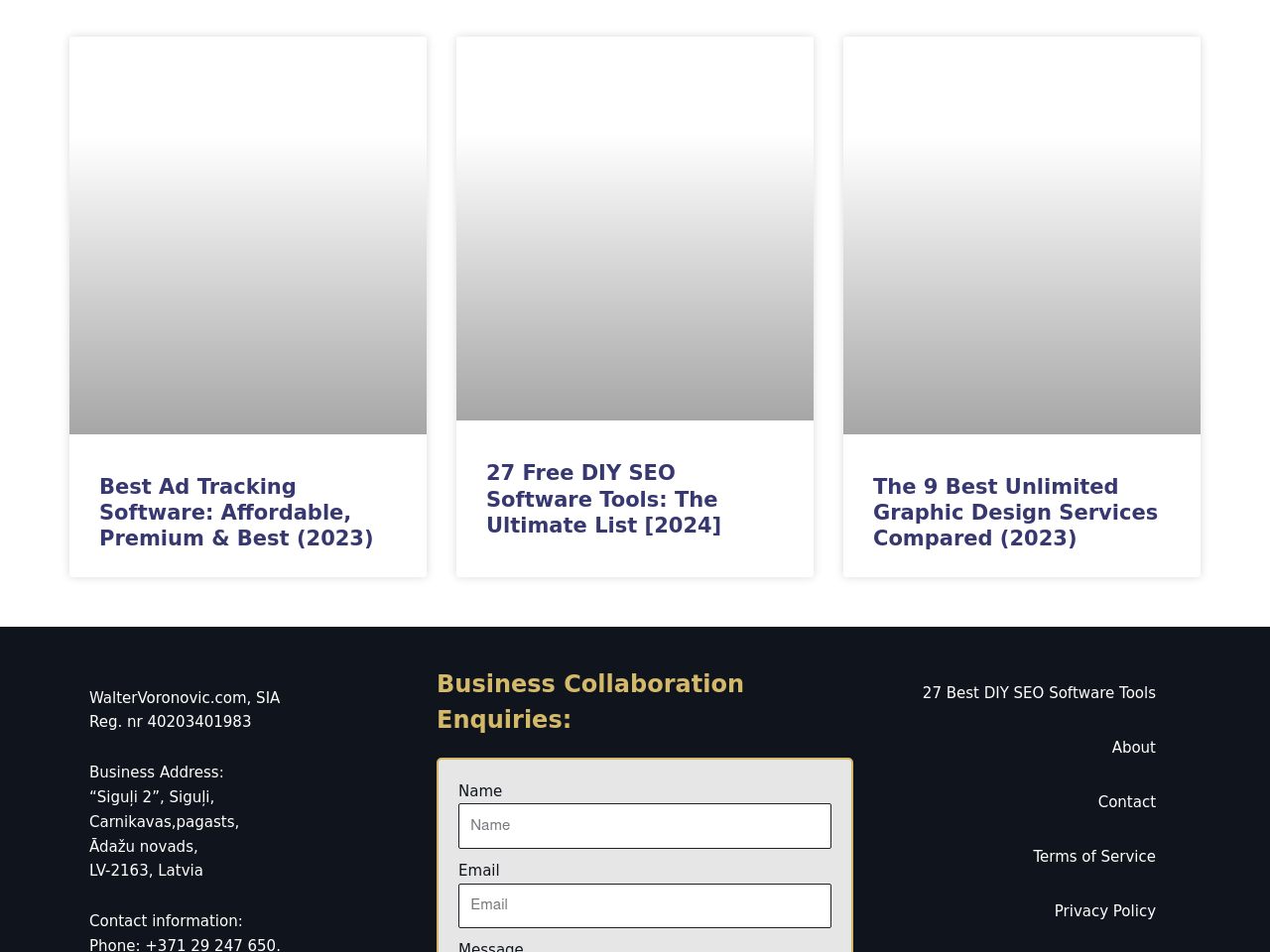Answer the following in one word or a short phrase: 
What is the website's business address?

Siguļi 2, Siguļi, Carnikavas pagasts, Ādažu novads, LV-2163, Latvia